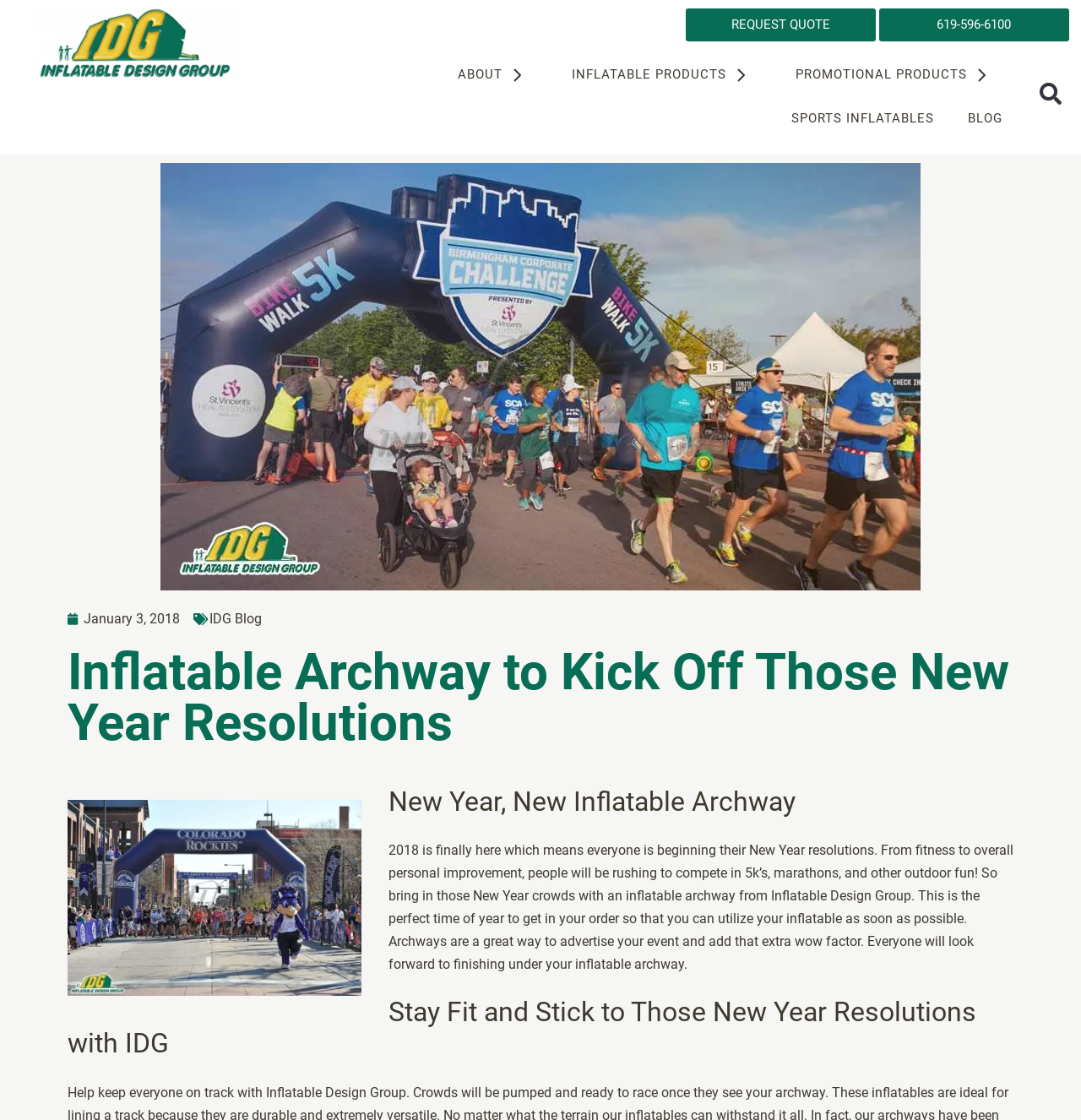Using the image as a reference, answer the following question in as much detail as possible:
What is the phone number on the top right?

I found the phone number by looking at the top right corner of the webpage, where I saw a button with the phone number '619-596-6100'.